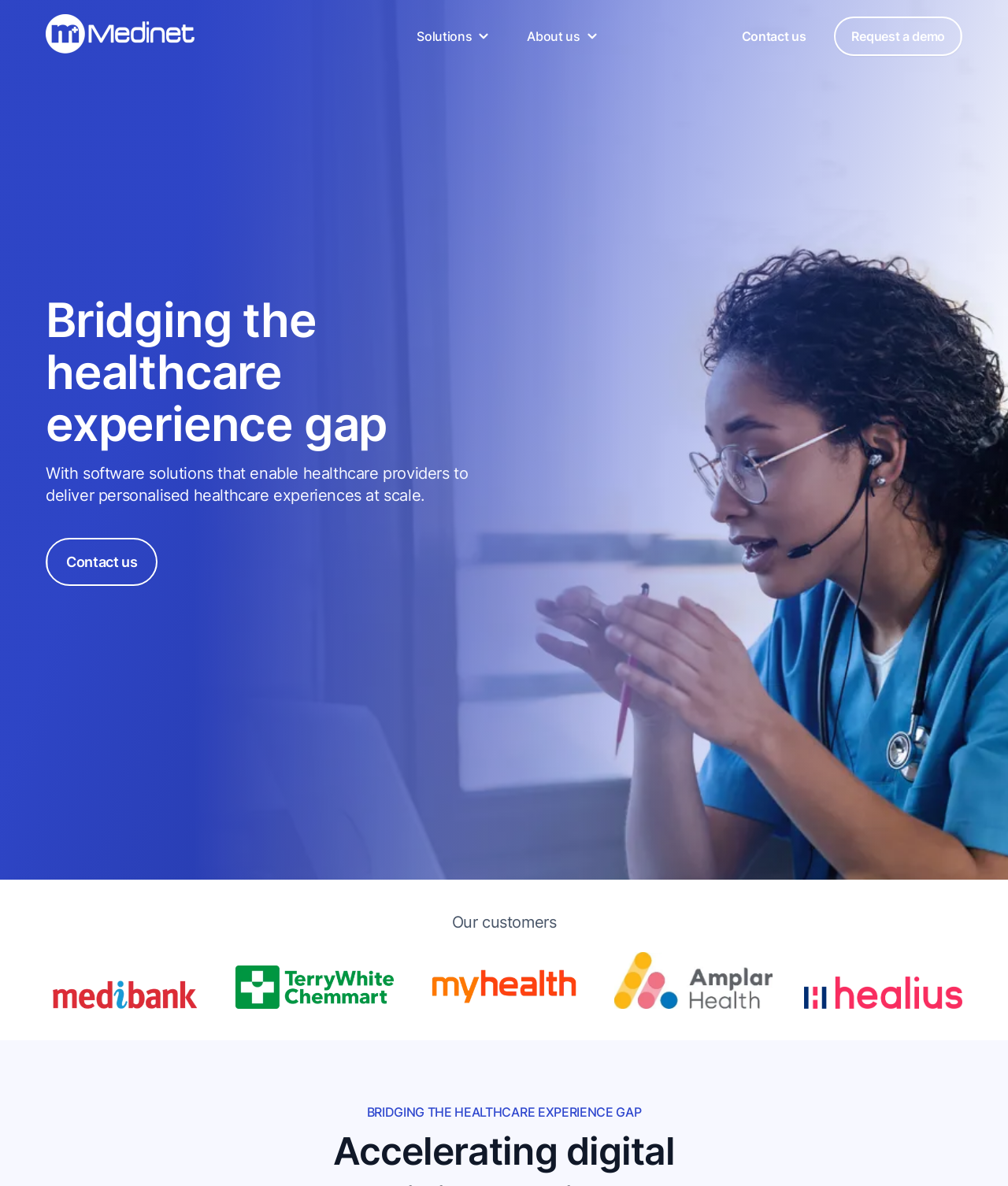What is the title or heading displayed on the webpage?

Bridging the healthcare experience gap